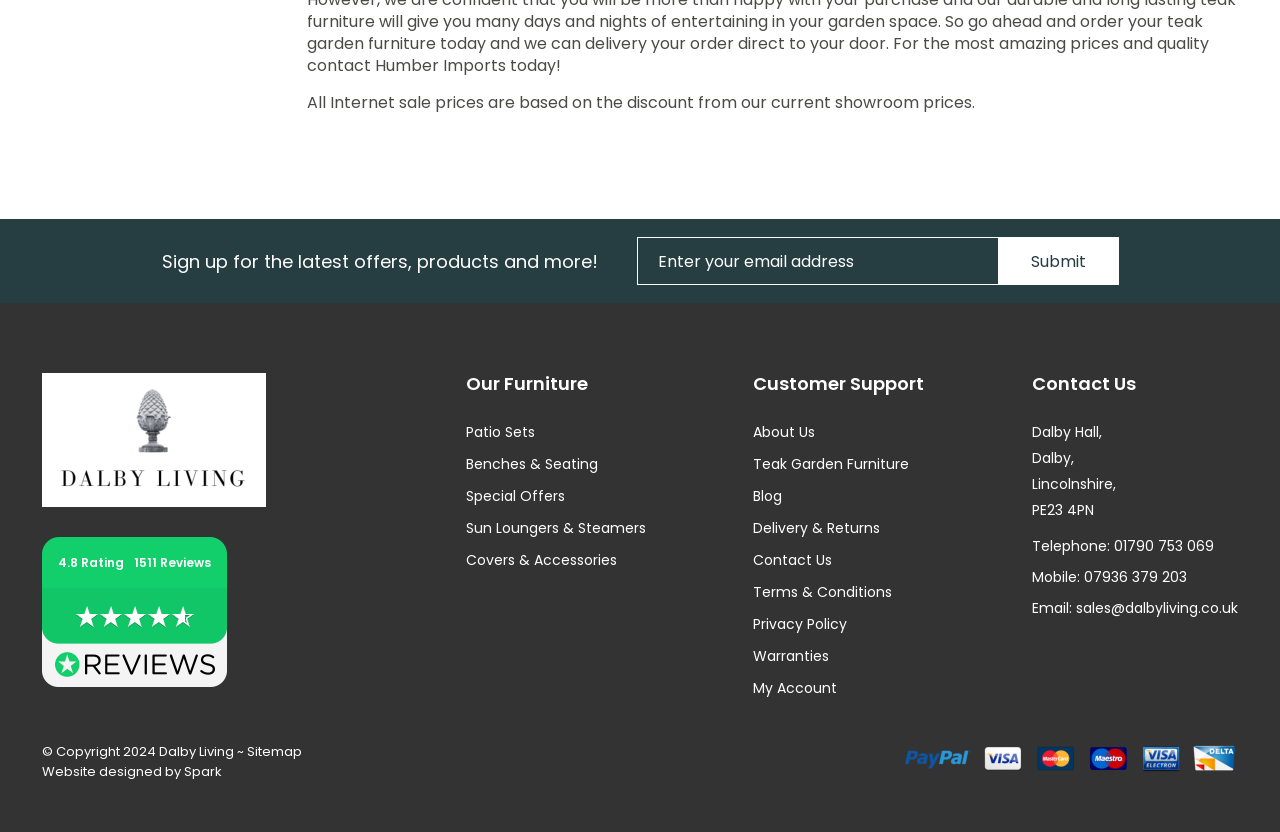Please examine the image and answer the question with a detailed explanation:
What payment methods are accepted?

I found the payment methods by looking at the images at the bottom of the page, which show various payment methods such as paypal, indicating that Dalby Living accepts multiple payment methods.